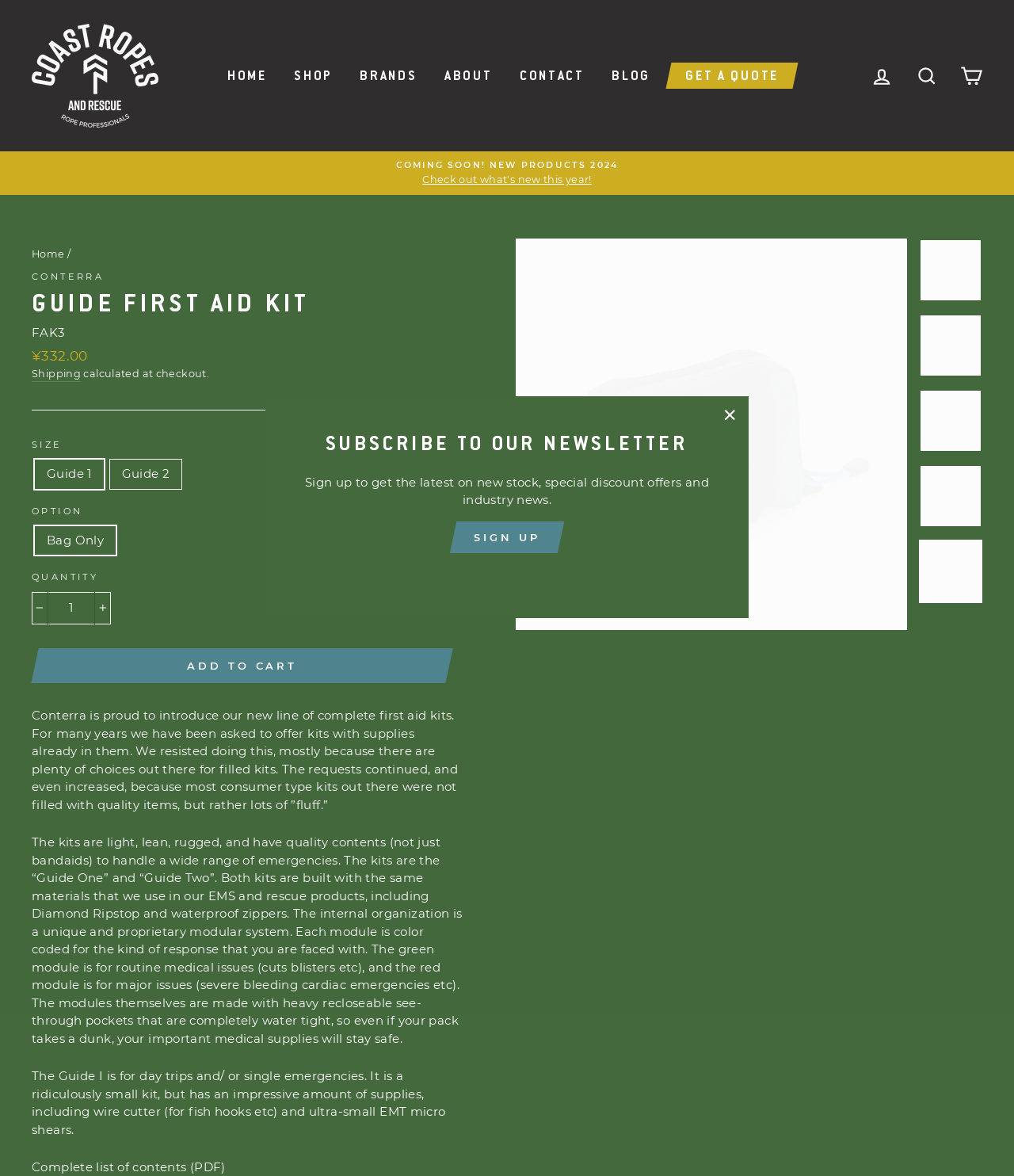Please identify the coordinates of the bounding box for the clickable region that will accomplish this instruction: "Click on the 'HOME' link".

[0.212, 0.053, 0.275, 0.075]